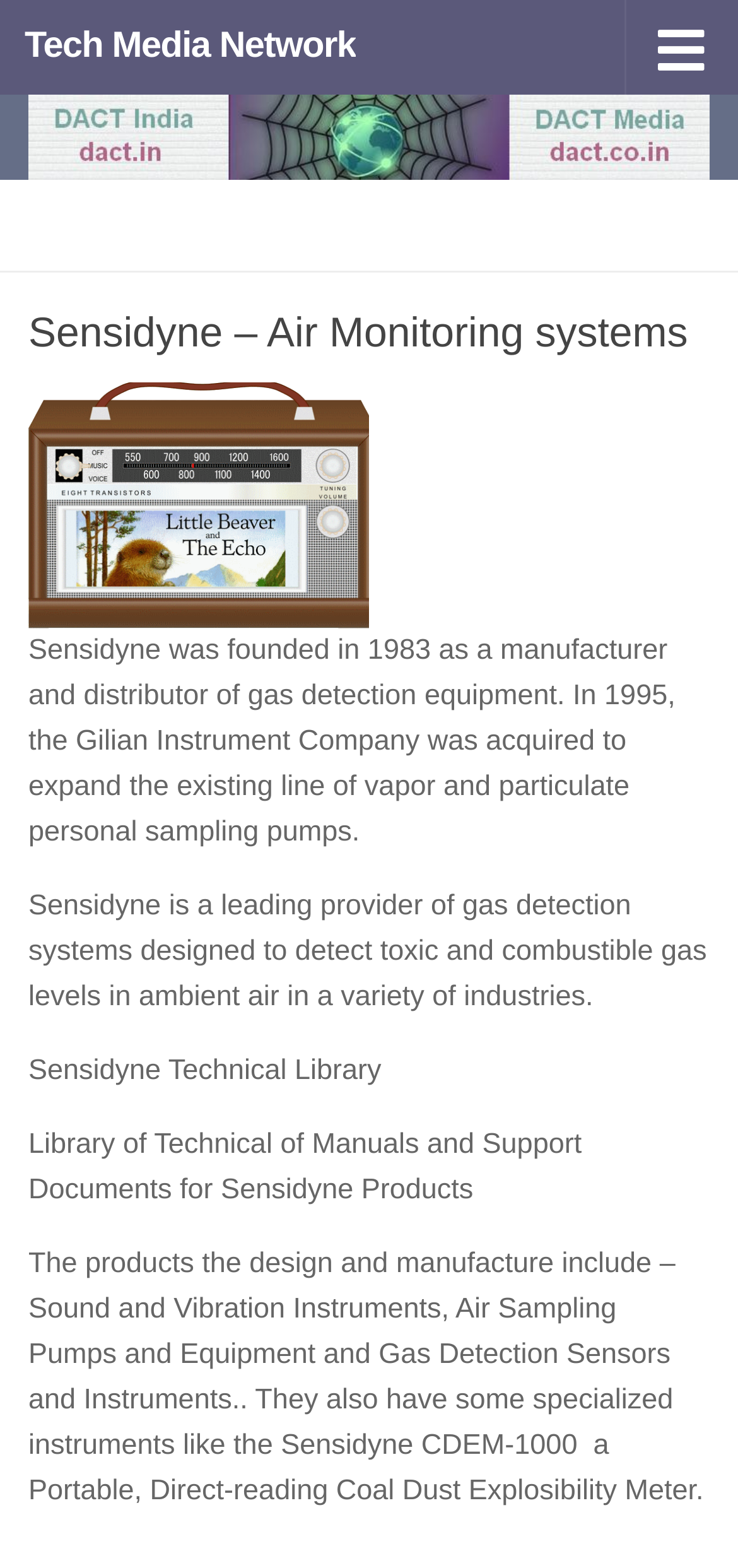Illustrate the webpage's structure and main components comprehensively.

The webpage is about Sensidyne, a company that provides air monitoring systems. At the top left corner, there is a "Skip to content" link. Next to it, on the top center, is a link to "Tech Media Network". Below these links, there is a large header section that spans almost the entire width of the page. Within this section, there is a heading that reads "Sensidyne – Air Monitoring systems" on the top left, followed by an image of a radio on the top right. 

Below the header section, there are four paragraphs of text. The first paragraph describes the company's history, stating that it was founded in 1983 and acquired the Gilian Instrument Company in 1995. The second paragraph explains that Sensidyne is a leading provider of gas detection systems for various industries. The third paragraph is a heading that reads "Sensidyne Technical Library", and the fourth paragraph describes the library as a collection of technical manuals and support documents for Sensidyne products. 

At the bottom of the page, there is a final paragraph that lists the products designed and manufactured by Sensidyne, including sound and vibration instruments, air sampling pumps, and gas detection sensors. It also mentions a specialized instrument, the Sensidyne CDEM-1000, a portable coal dust explosibility meter.